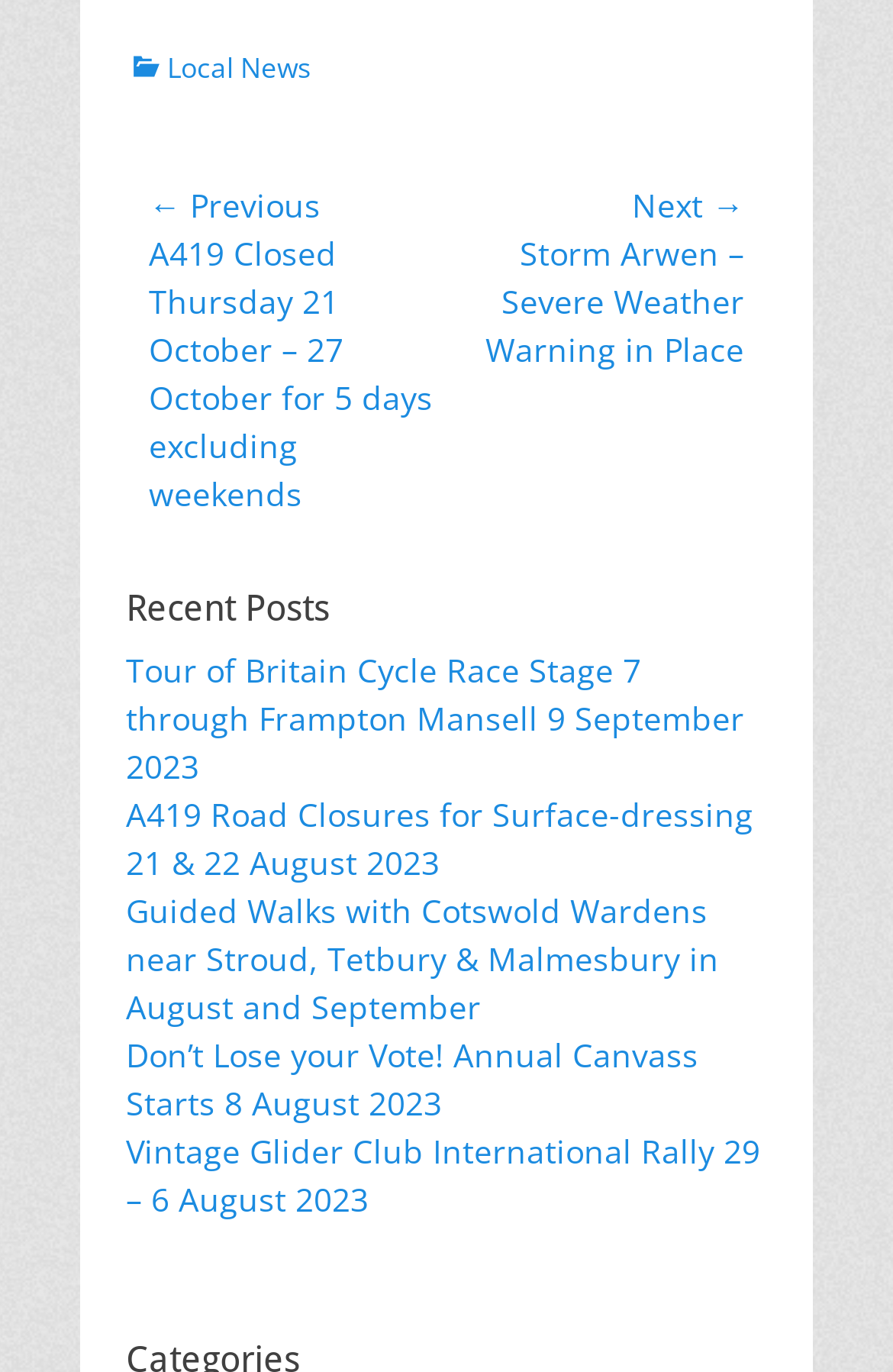What is the purpose of the 'Post navigation' section?
Please provide a comprehensive answer based on the information in the image.

The 'Post navigation' section contains links to 'Previous post' and 'Next post', which implies that its purpose is to allow users to navigate between different news articles or posts.